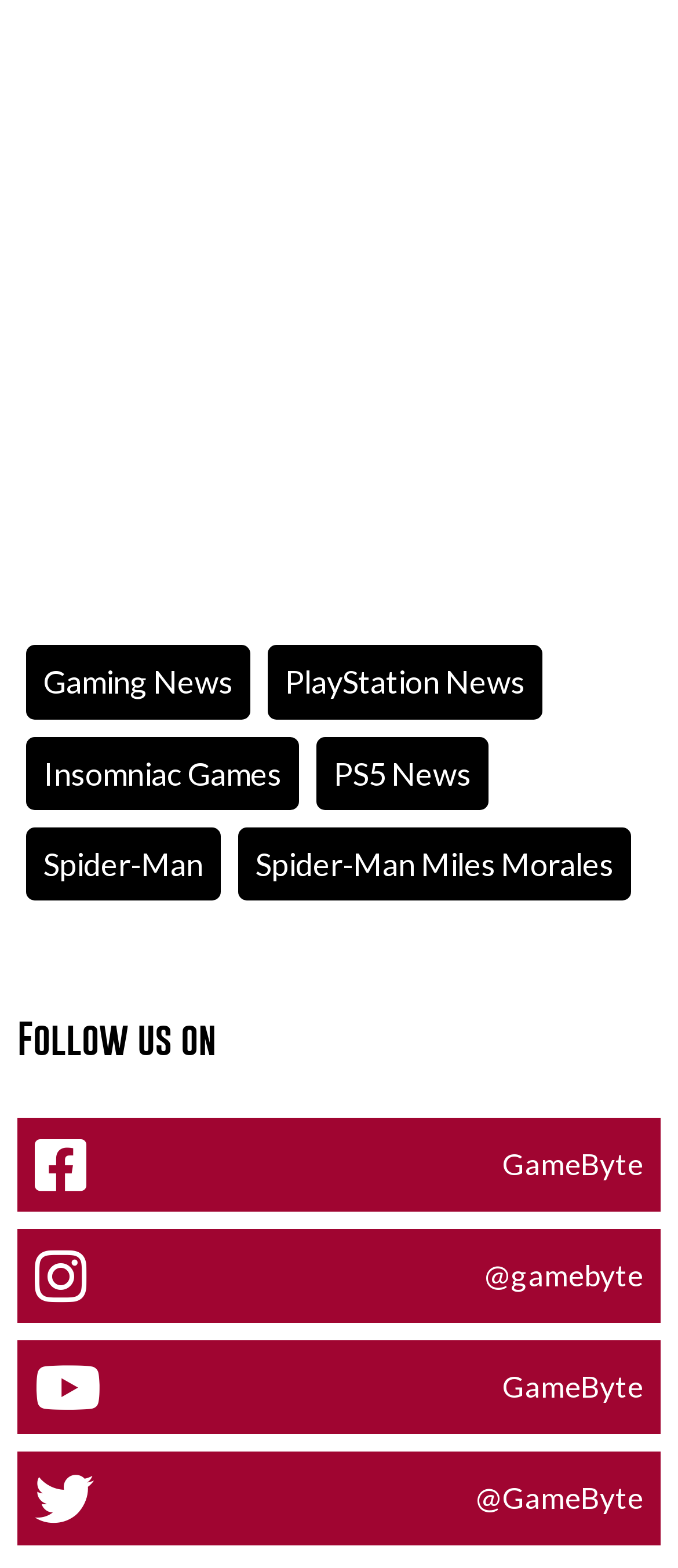Identify the bounding box coordinates for the UI element described as: "GameByte".

[0.051, 0.794, 0.949, 0.817]